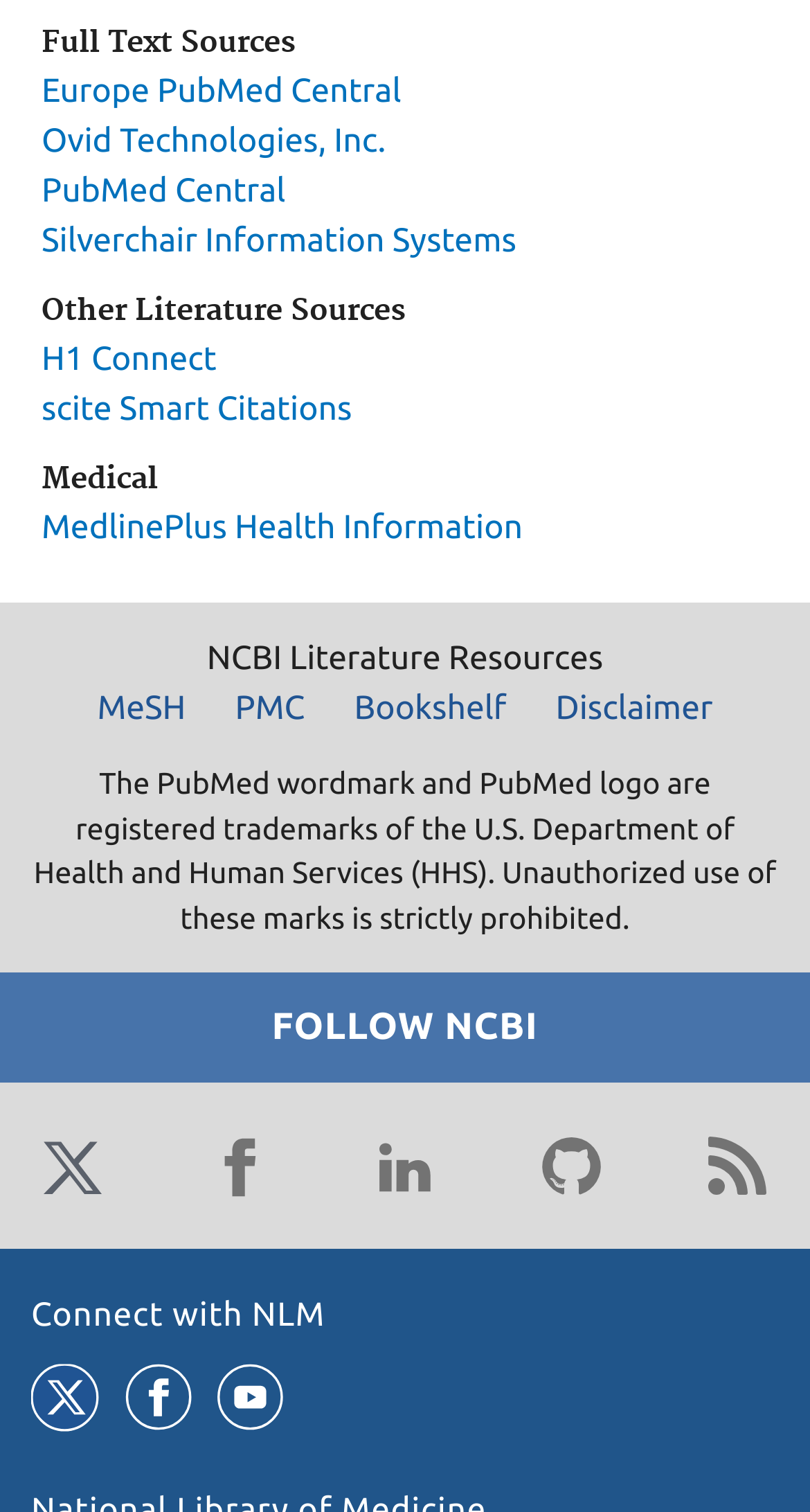Using the provided element description: "H1 Connect", determine the bounding box coordinates of the corresponding UI element in the screenshot.

[0.051, 0.225, 0.267, 0.249]